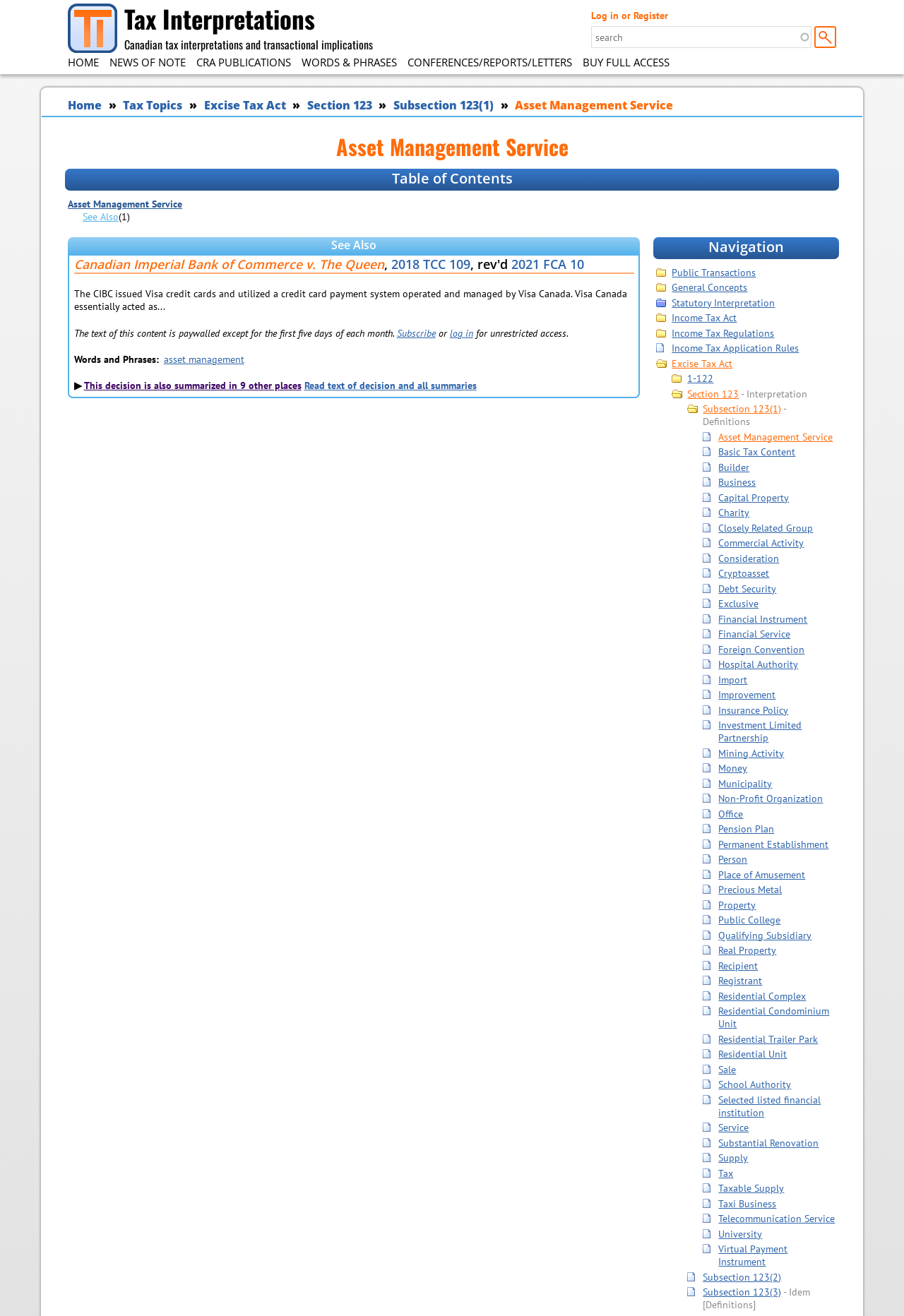Can you find and generate the webpage's heading?

Asset Management Service